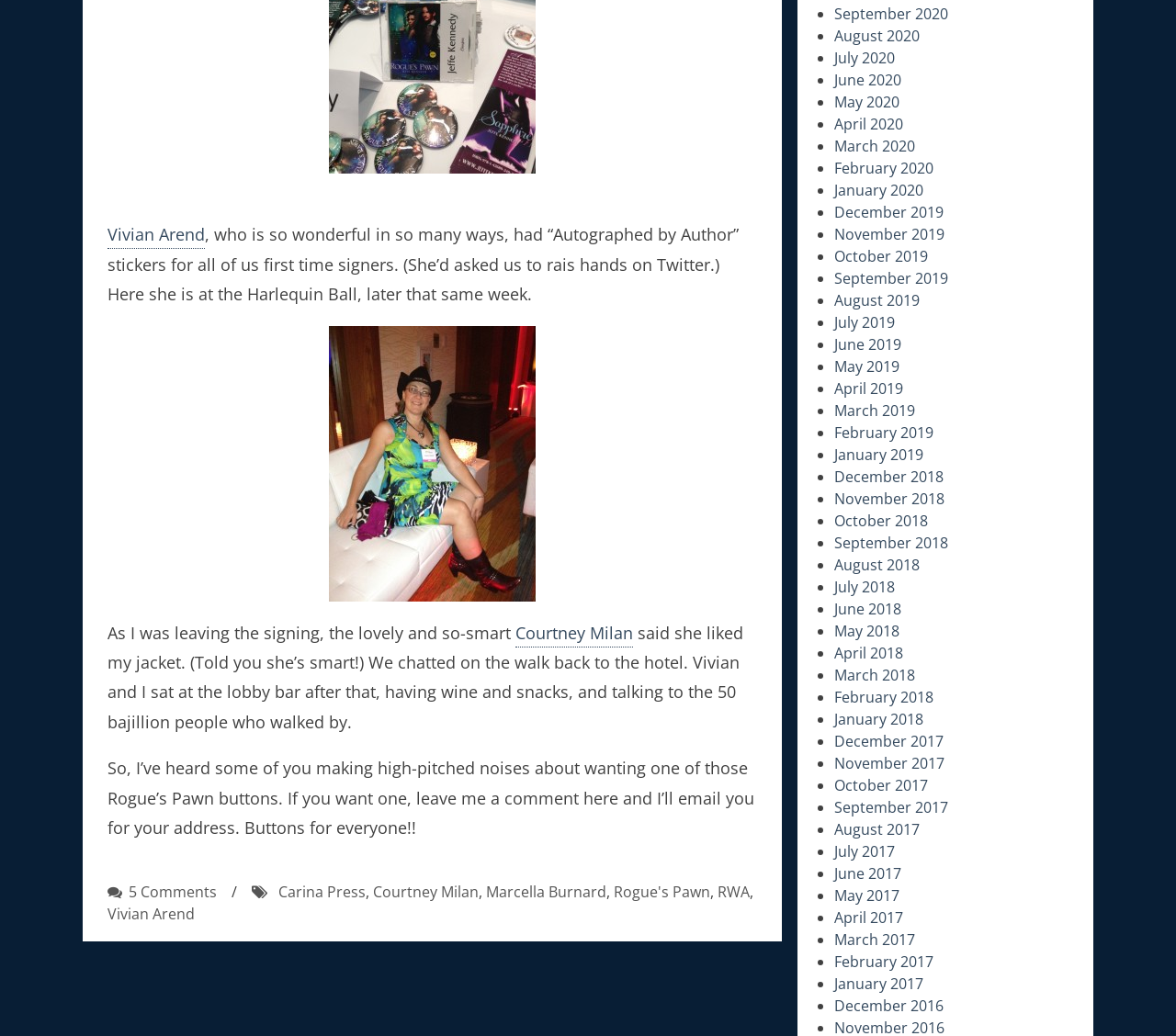Kindly determine the bounding box coordinates of the area that needs to be clicked to fulfill this instruction: "View the Carina Press page".

[0.237, 0.851, 0.311, 0.871]